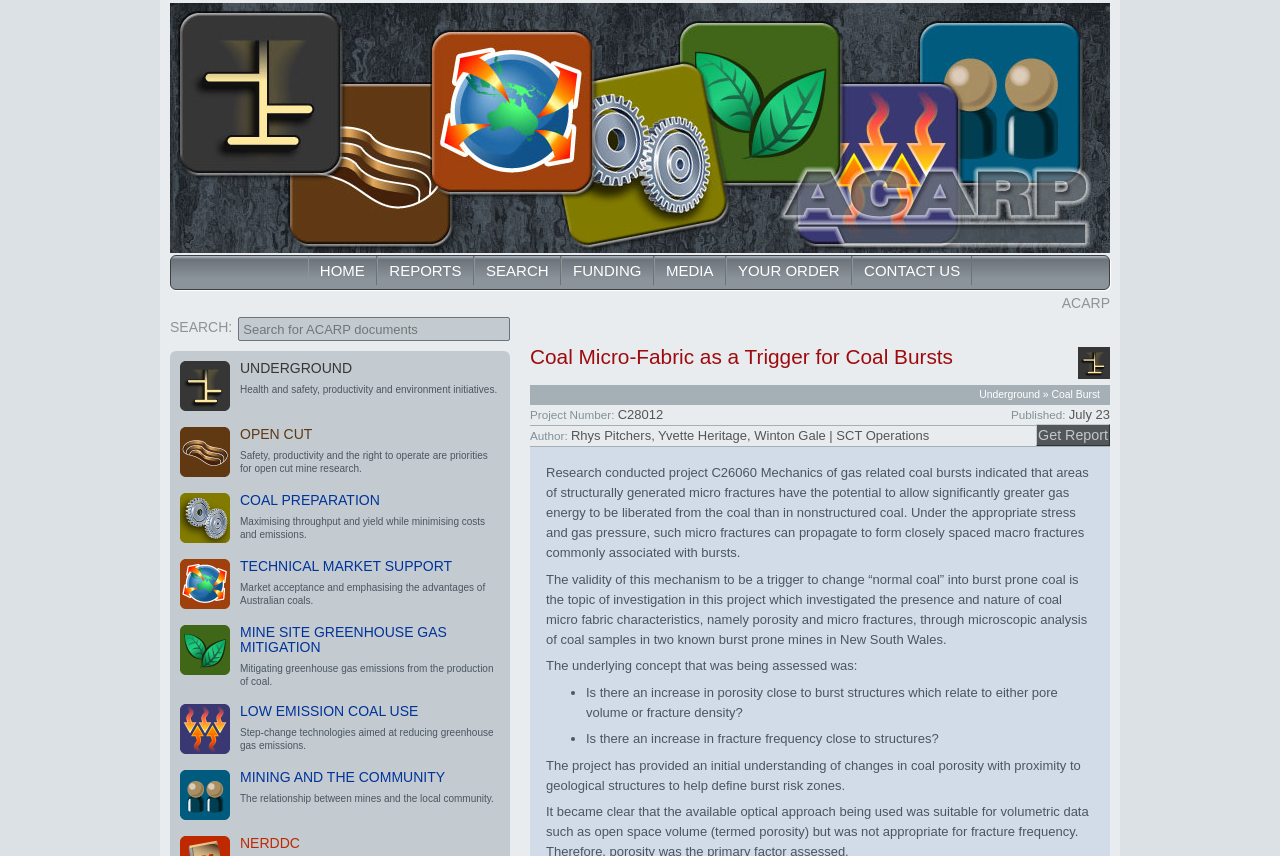What is the text of the first link on the top navigation bar?
Based on the image, respond with a single word or phrase.

HOME